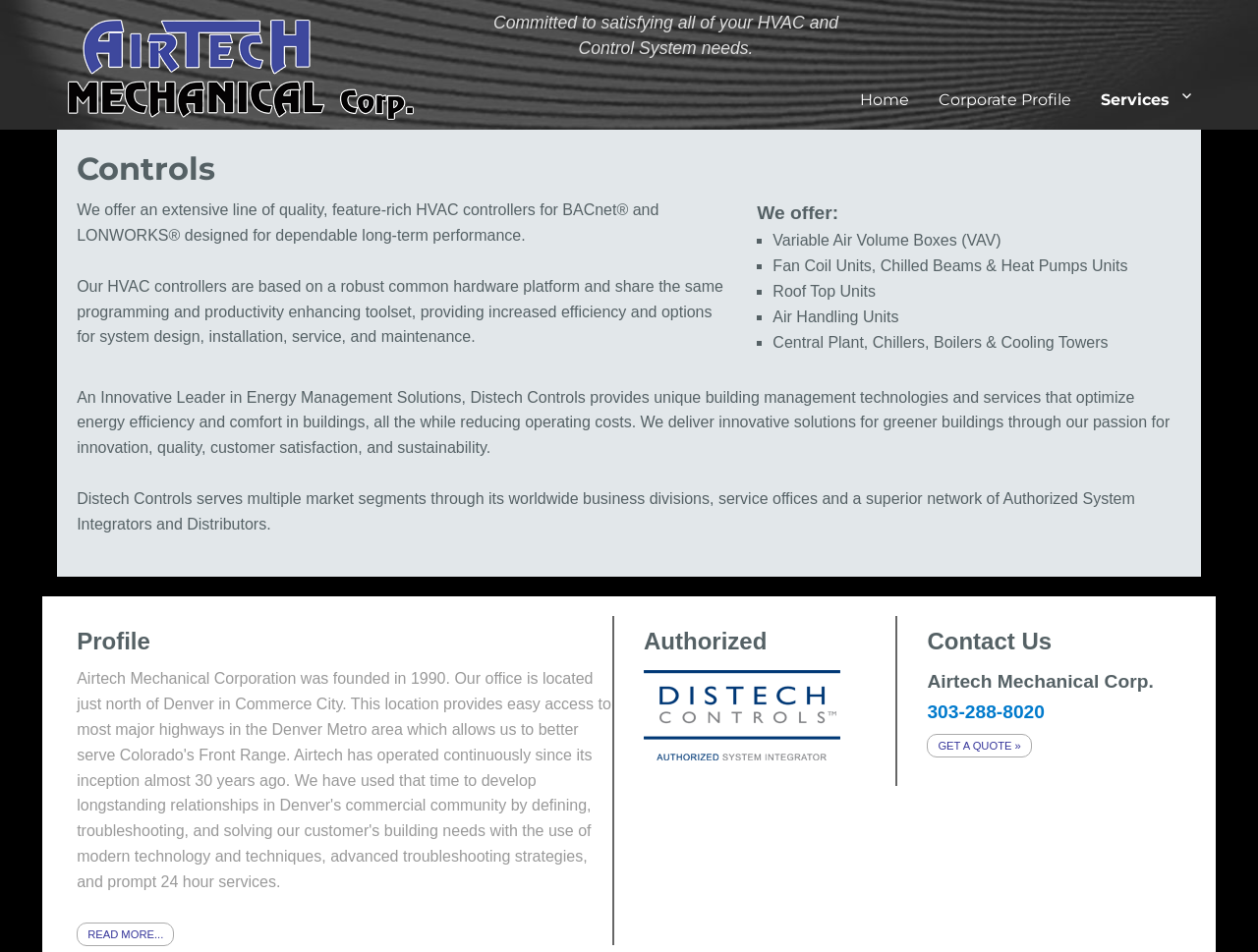What is the name of the partner company?
Please provide a detailed and thorough answer to the question.

The name of the partner company can be found in the static text element, which mentions 'Distech Controls' as an innovative leader in energy management solutions. This is also supported by the image element with the 'distech' alt text.